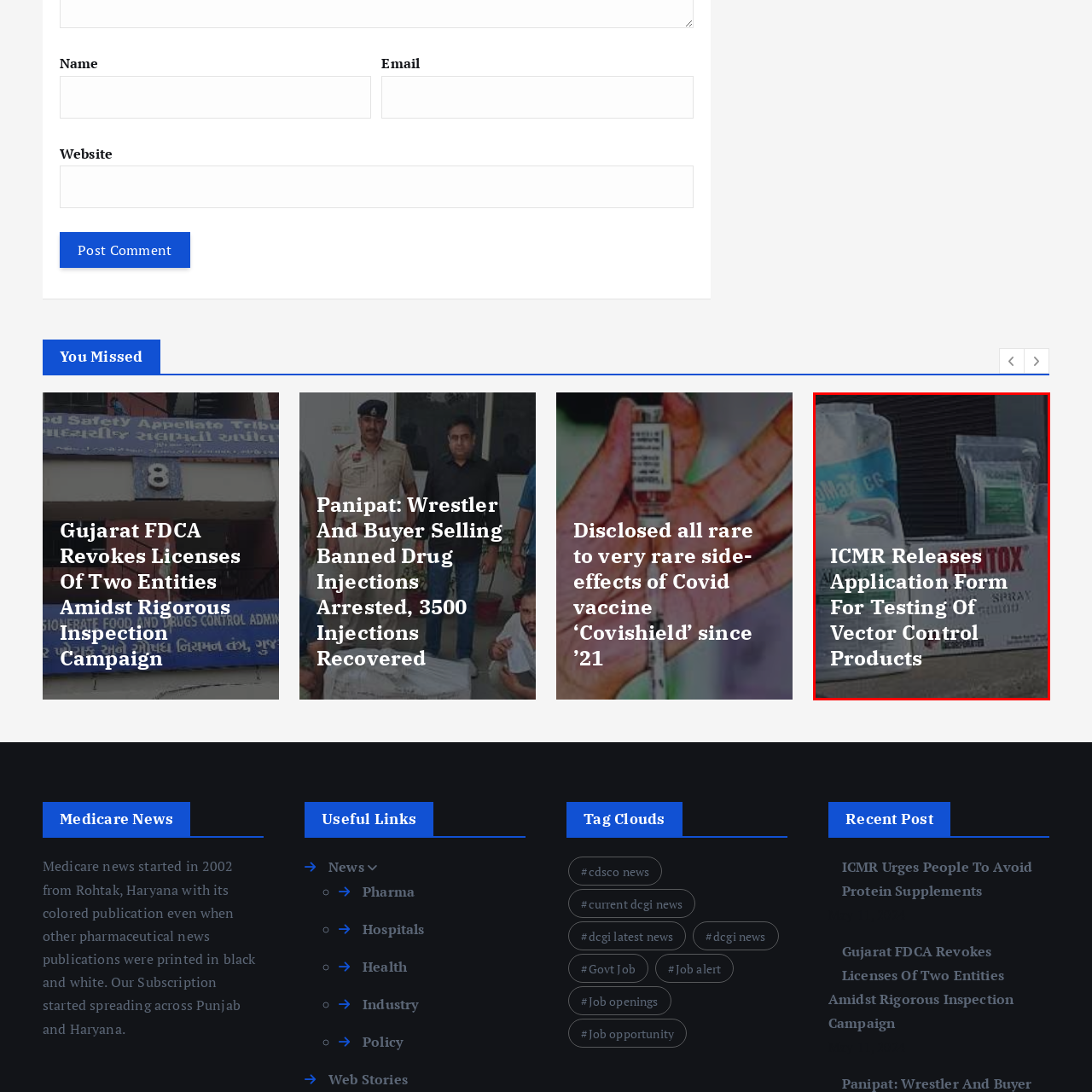What is the purpose of testing vector control products?
Inspect the image inside the red bounding box and answer the question with as much detail as you can.

The products, including recognizable packaging, indicate the importance of testing and regulation in ensuring efficacy and safety, which is crucial in controlling health risks associated with vectors like mosquitoes and enhancing overall public health initiatives.